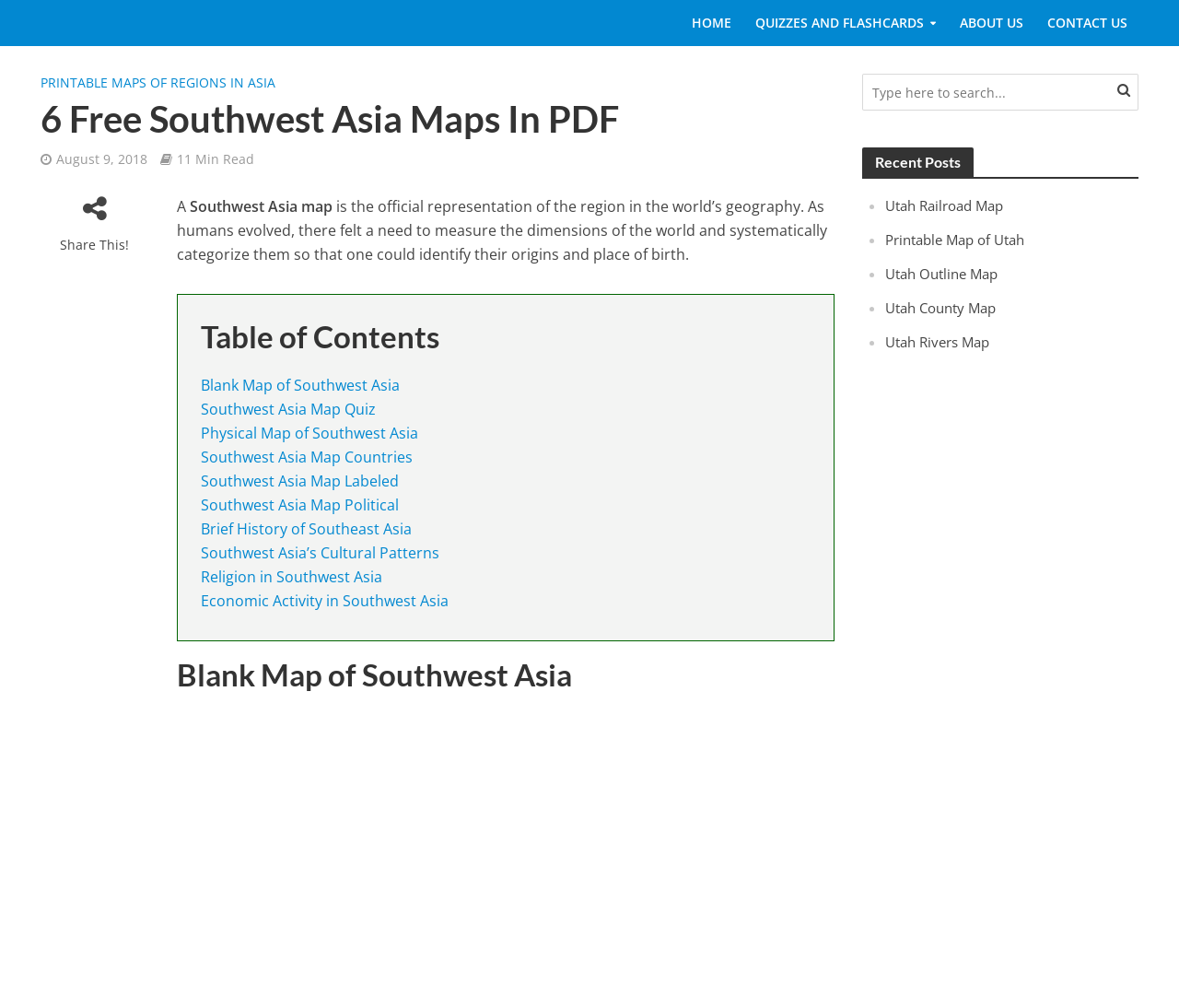How many recent posts are listed on this webpage?
Examine the image closely and answer the question with as much detail as possible.

I counted the number of links under the 'Recent Posts' heading, which are 'Utah Railroad Map', 'Printable Map of Utah', 'Utah Outline Map', 'Utah County Map', and 'Utah Rivers Map'. There are 5 links in total.